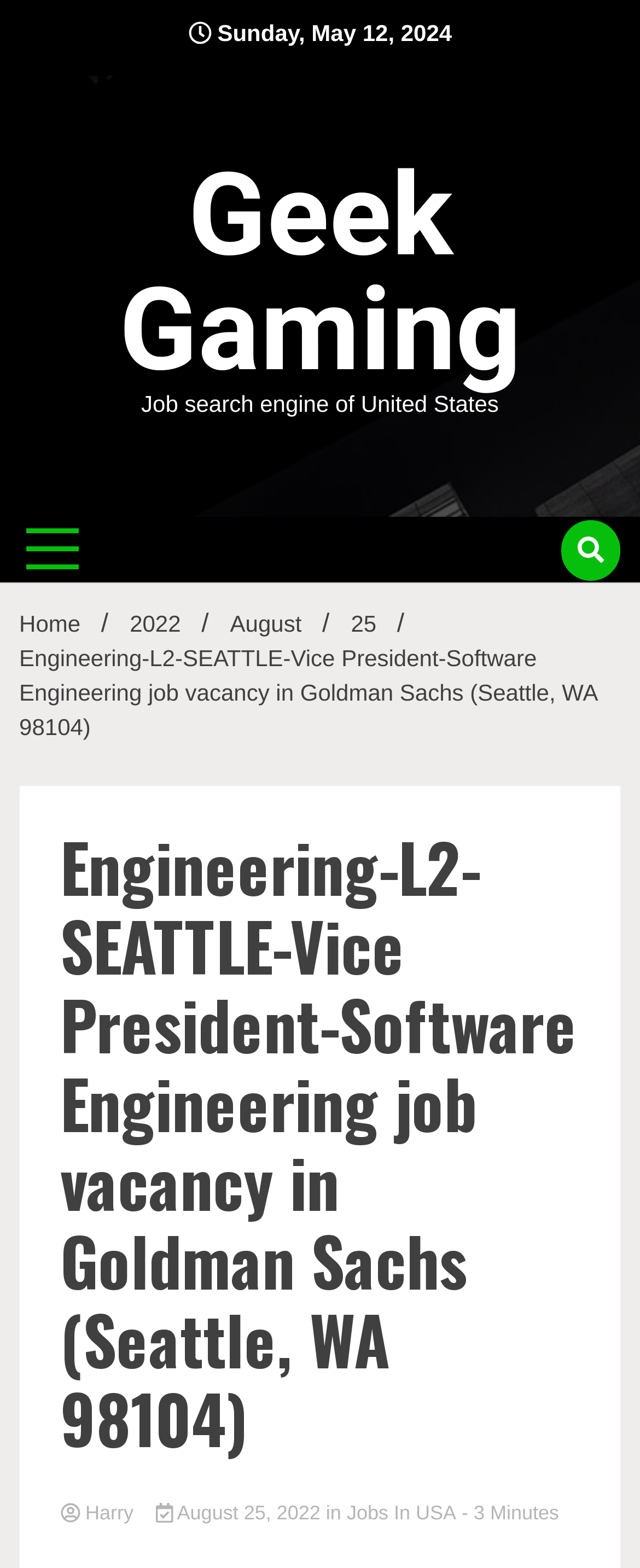Explain in detail what you observe on this webpage.

This webpage is a job vacancy page for an Engineering-L2-SEATTLE-Vice President-Software Engineering position at Goldman Sachs in Seattle, WA 98104. At the top of the page, there is a date displayed, "Sunday, May 12, 2024". Below the date, there is a large image that spans the entire width of the page. 

Above the image, the website's title "Geek Gaming" is displayed prominently, with a link to the website's homepage. To the right of the title, there is a brief description of the website, "Job search engine of United States". 

On the top right corner, there are two buttons, one on the left and one on the right. Below these buttons, there is a navigation section labeled "Breadcrumbs" that displays the page's hierarchy, with links to "Home", "2022", "August", and "25". 

The main content of the page is a job description section, which is headed by the job title "Engineering-L2-SEATTLE-Vice President-Software Engineering job vacancy in Goldman Sachs (Seattle, WA 98104)". Within this section, there are several links, including one to the author "Harry", the publication date "August 25, 2022", a category link "Jobs In USA", and a link to the estimated reading time of the article, which is 3 minutes.